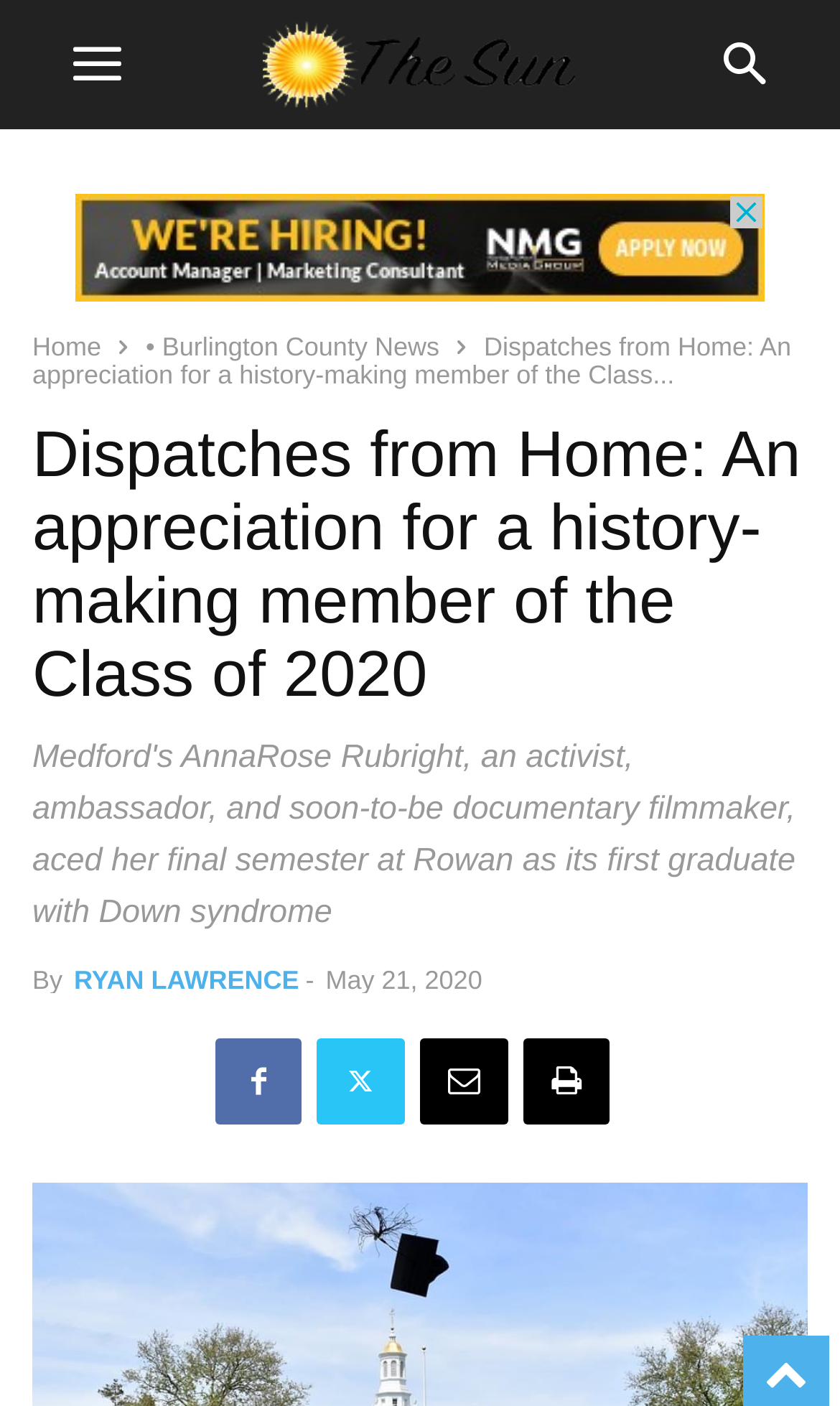Determine the bounding box coordinates of the clickable region to execute the instruction: "go home". The coordinates should be four float numbers between 0 and 1, denoted as [left, top, right, bottom].

[0.038, 0.236, 0.121, 0.257]